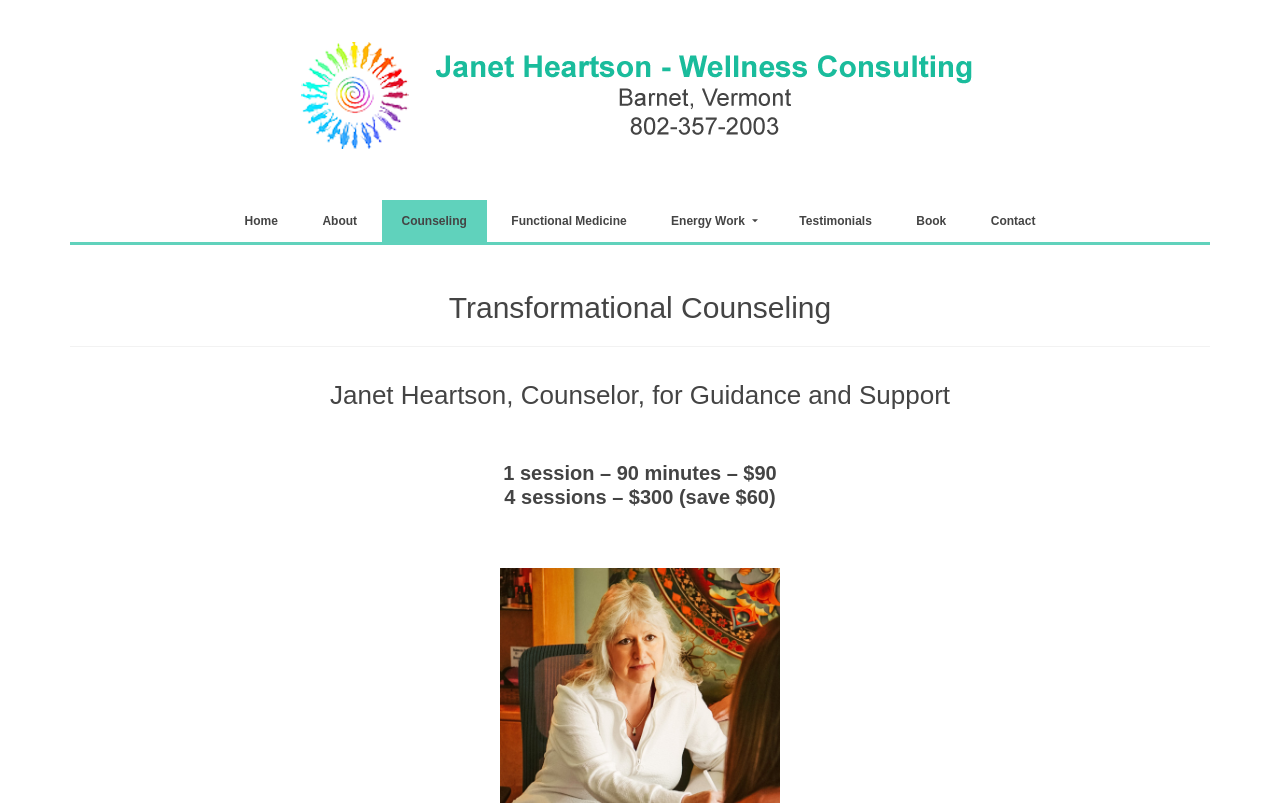Given the element description, predict the bounding box coordinates in the format (top-left x, top-left y, bottom-right x, bottom-right y), using floating point numbers between 0 and 1: Functional Medicine

[0.384, 0.249, 0.505, 0.301]